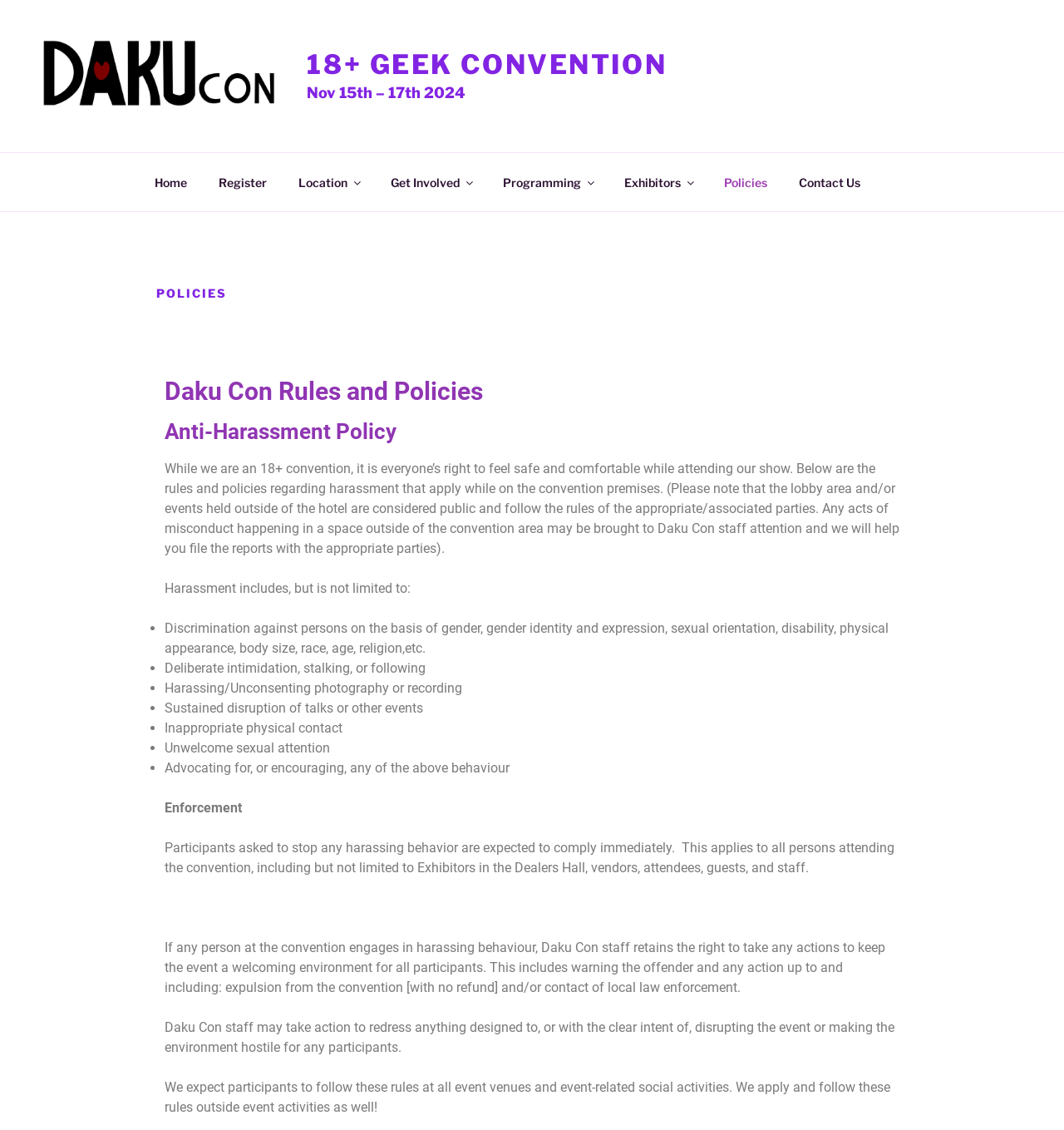What is an example of harassment?
Please analyze the image and answer the question with as much detail as possible.

I found this example of harassment by looking at the list of behaviors that are considered harassment, which includes 'Deliberate intimidation, stalking, or following'.